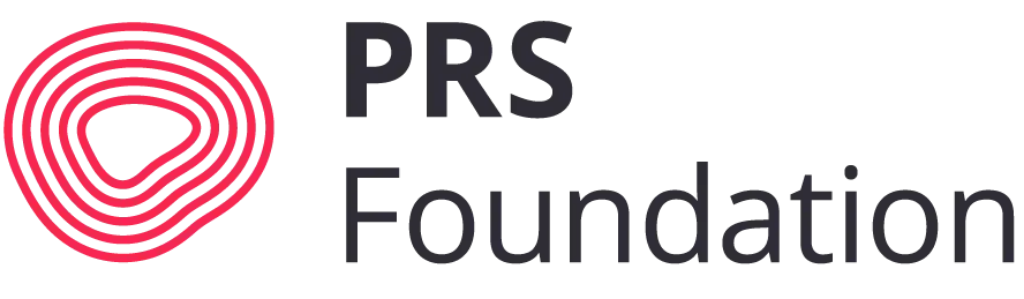Please study the image and answer the question comprehensively:
What font style is used for the text?

The caption states that the 'PRS Foundation' text is rendered in a 'clean, dark font', suggesting a modern and sleek font style.